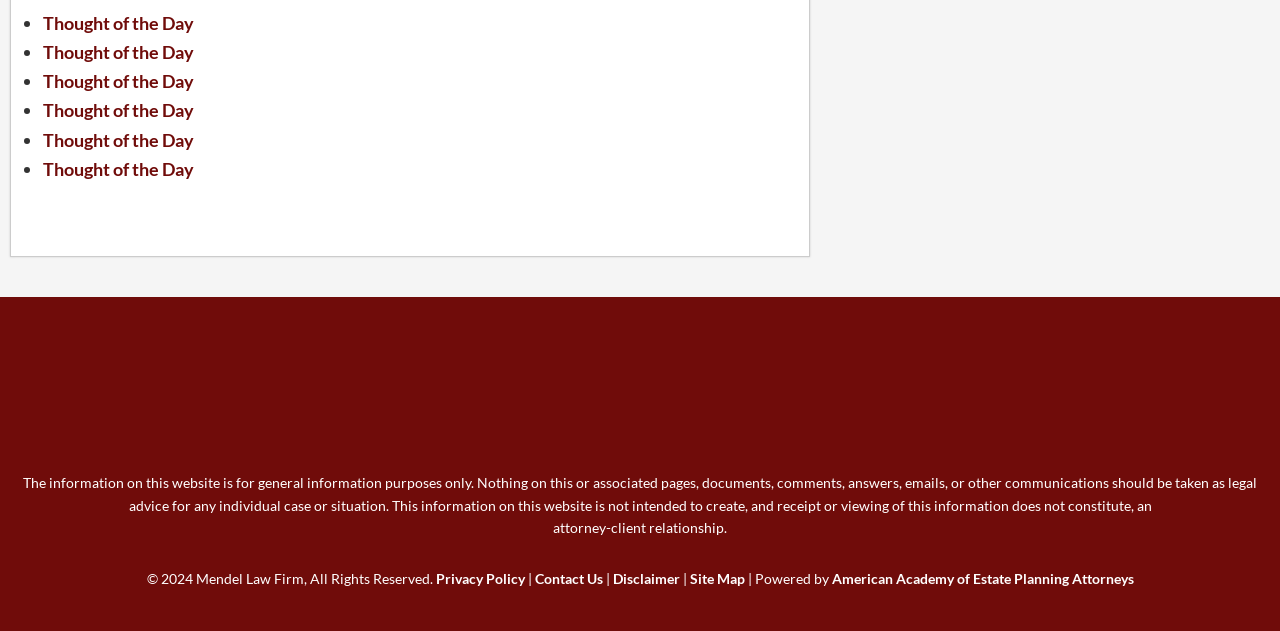Using the format (top-left x, top-left y, bottom-right x, bottom-right y), provide the bounding box coordinates for the described UI element. All values should be floating point numbers between 0 and 1: Disclaimer

[0.479, 0.903, 0.531, 0.93]